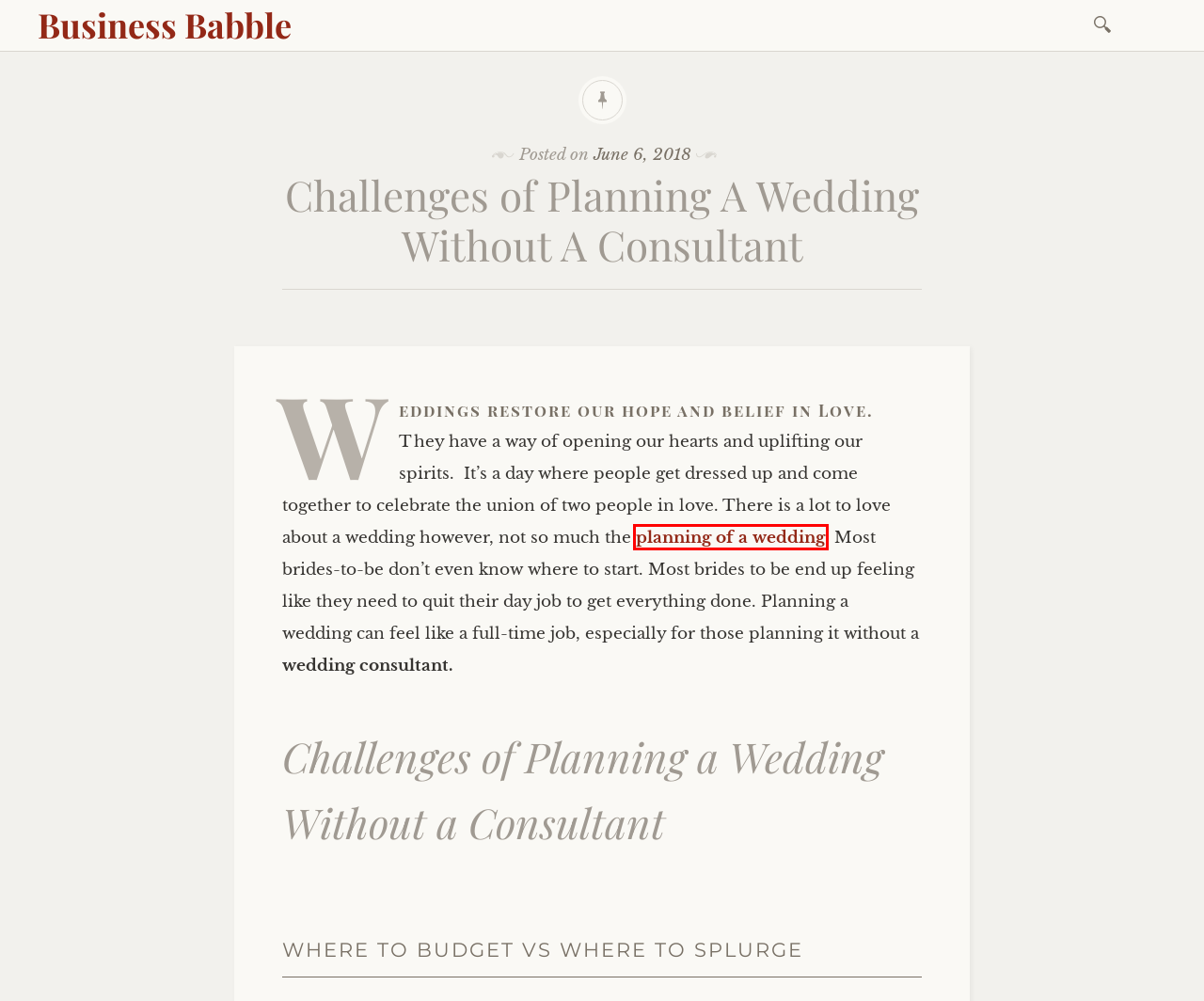Given a webpage screenshot with a UI element marked by a red bounding box, choose the description that best corresponds to the new webpage that will appear after clicking the element. The candidates are:
A. party planner Archives - Business Babble
B. Washington D.C. Wedding and Event Planner | Home
C. Tips To Prepare For Your Roof Installation - Business Babble
D. Omega Archives - Business Babble
E. Business Babble - business blog babble
F. Innov-Research Archives - Business Babble
G. Updating Your Kitchen Cabinetry for 2024 - Business Babble
H. T&T Property Maintenance Archives - Business Babble

B